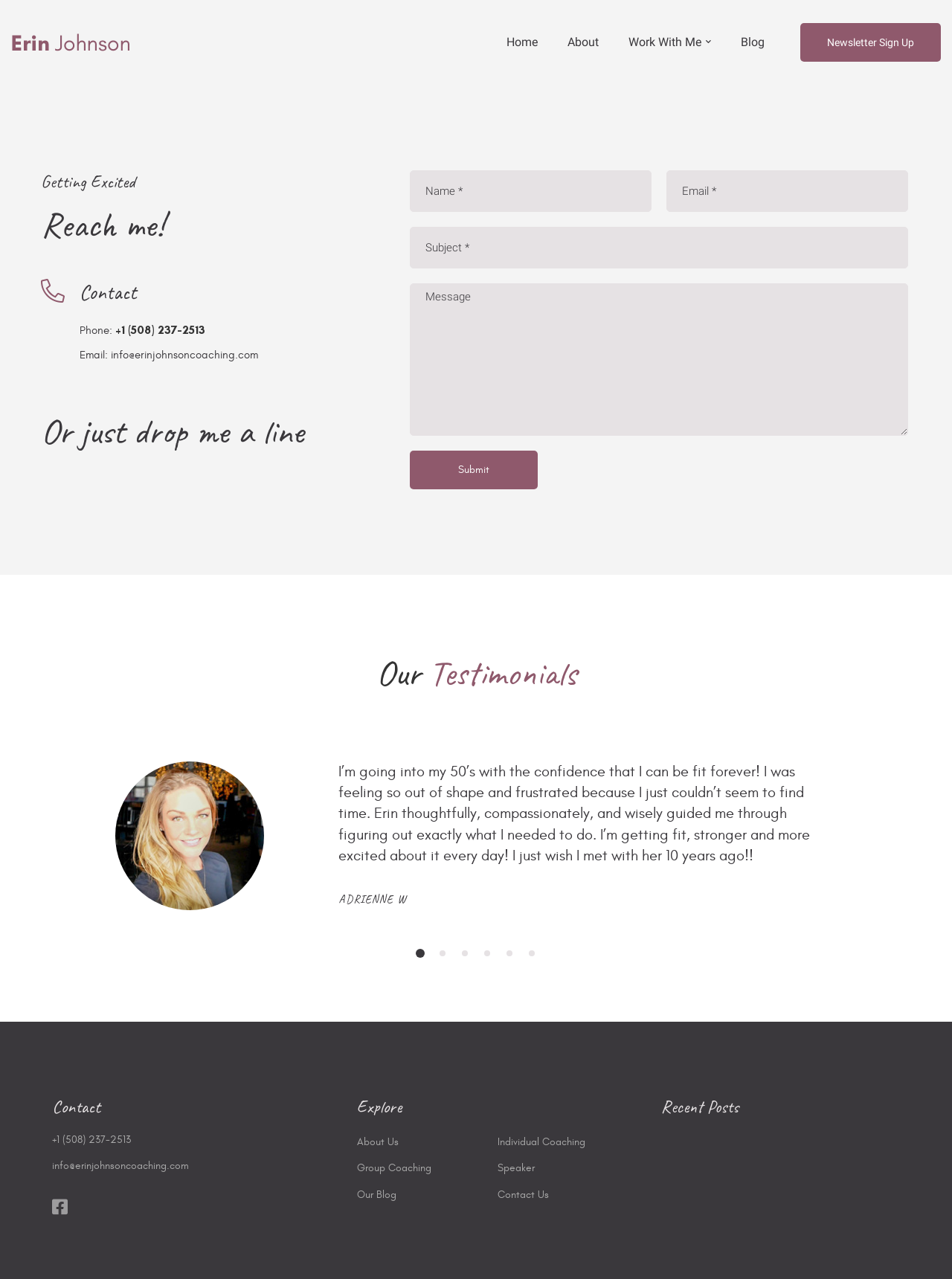Please locate the bounding box coordinates for the element that should be clicked to achieve the following instruction: "Enter your name in the 'Name *' field". Ensure the coordinates are given as four float numbers between 0 and 1, i.e., [left, top, right, bottom].

[0.43, 0.133, 0.684, 0.166]